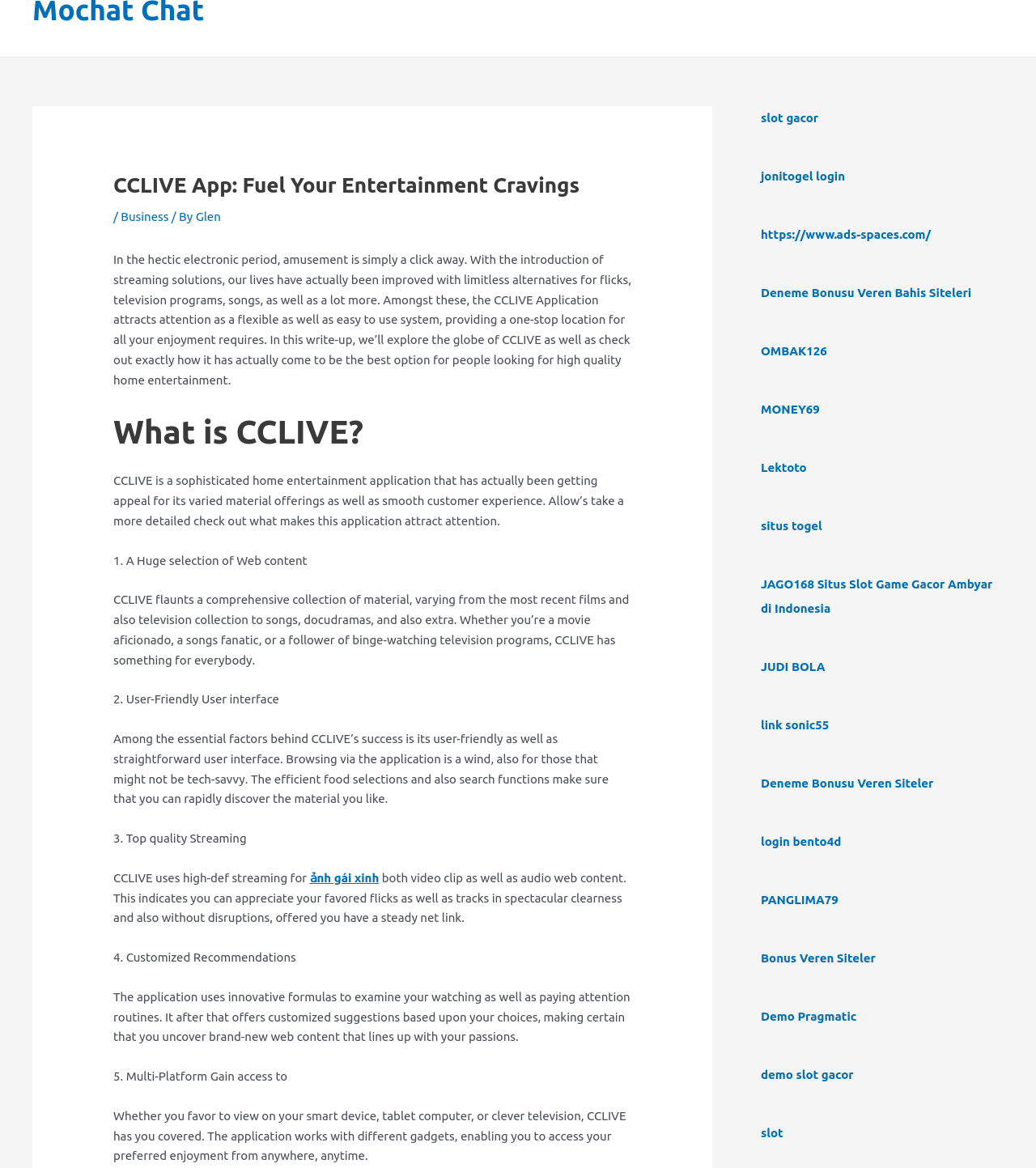Examine the screenshot and answer the question in as much detail as possible: What is the purpose of CCLIVE's algorithms?

The webpage states that CCLIVE uses advanced algorithms to analyze users' viewing and listening habits, and then provides customized recommendations based on their preferences.